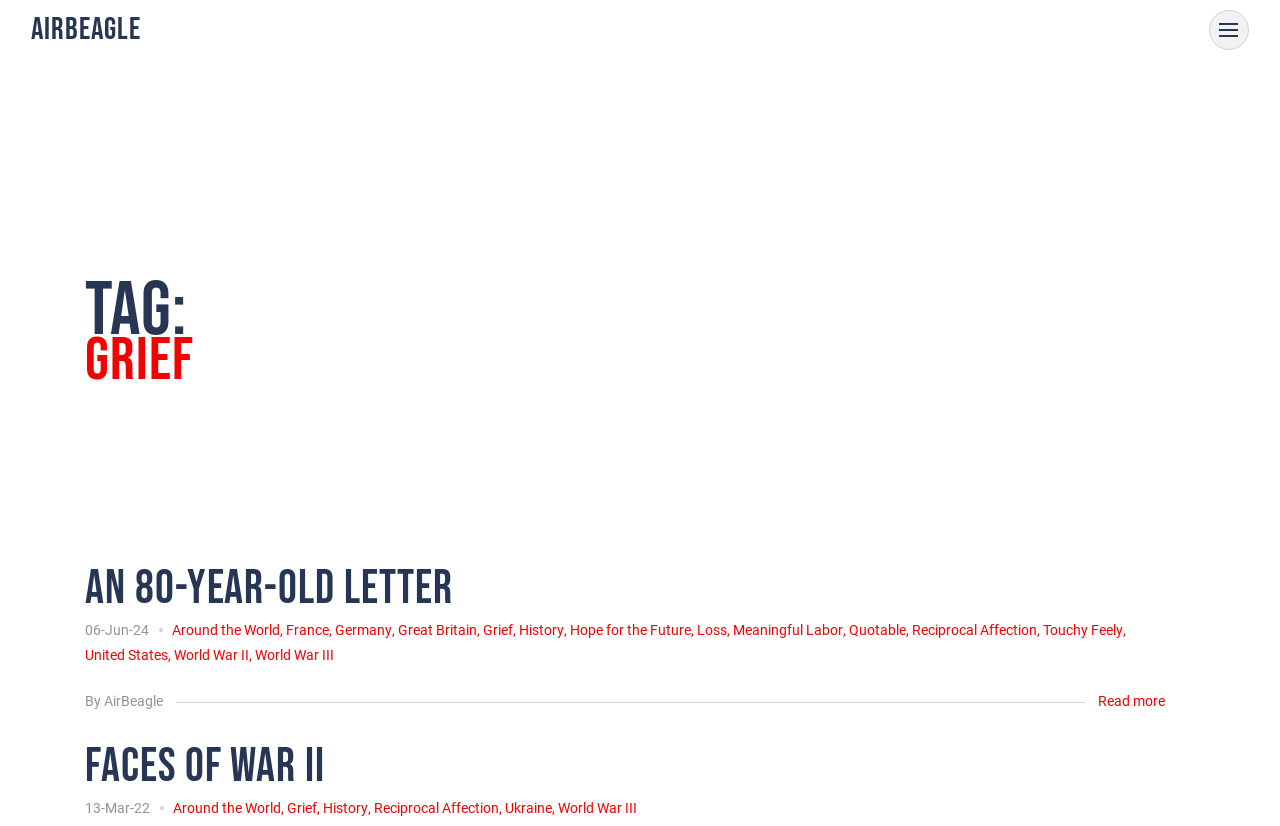Show the bounding box coordinates for the element that needs to be clicked to execute the following instruction: "Visit 'www.exoticrentalsandretreats.com'". Provide the coordinates in the form of four float numbers between 0 and 1, i.e., [left, top, right, bottom].

None